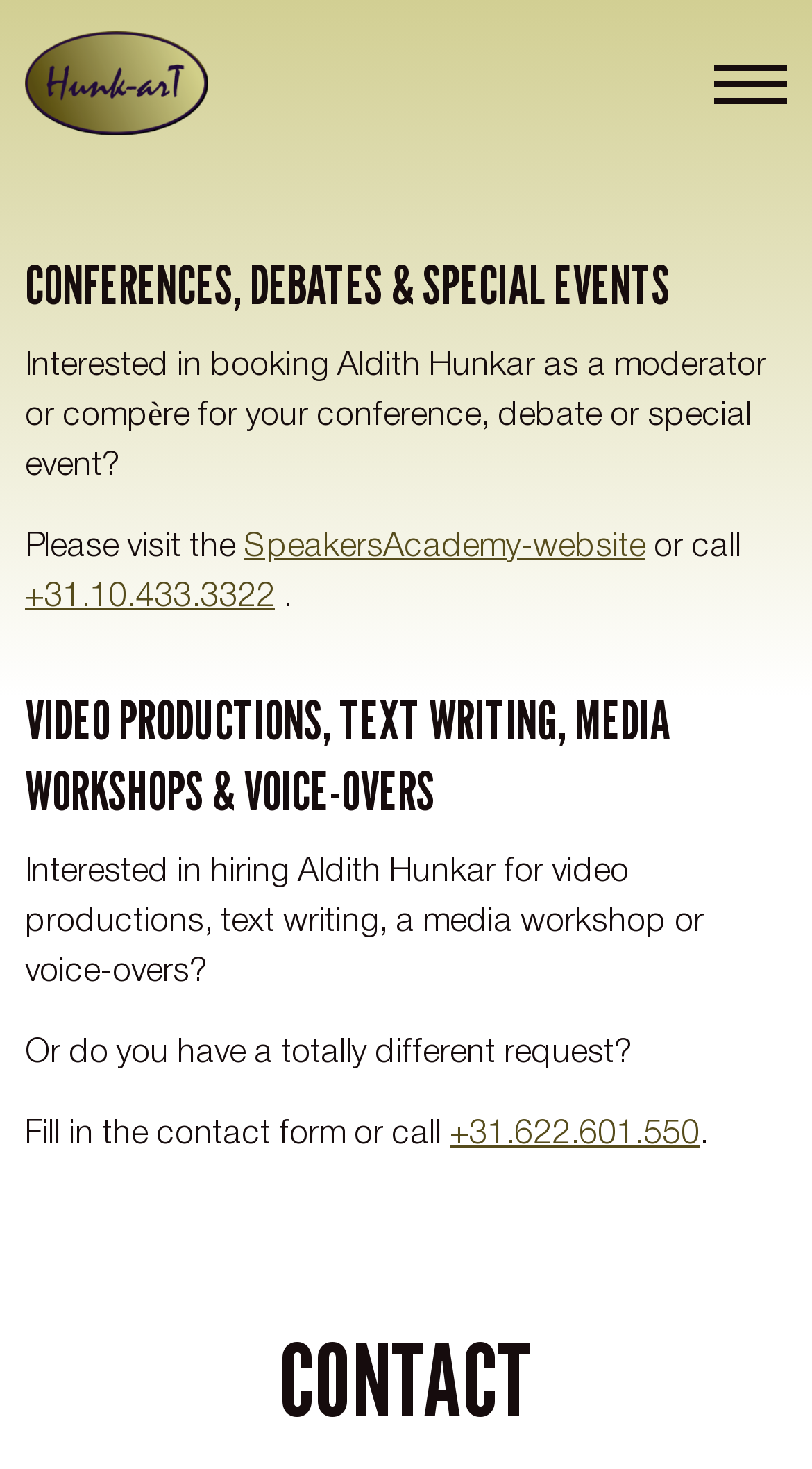What is the phone number to book Aldith Hunkar for conferences?
Refer to the image and answer the question using a single word or phrase.

+31.10.433.3322